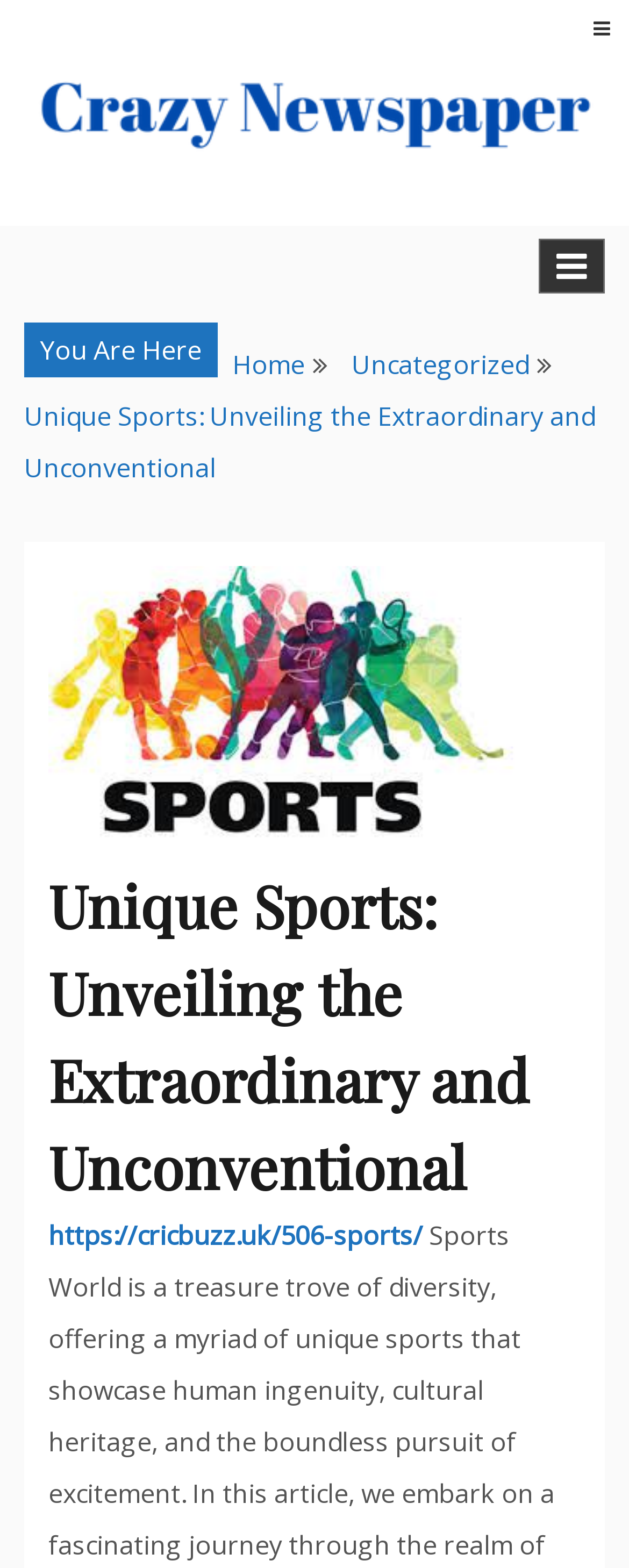Please examine the image and provide a detailed answer to the question: What is the text of the static text element above the breadcrumbs navigation?

I searched for the breadcrumbs navigation element and found a static text element above it, which has the text 'You Are Here'.